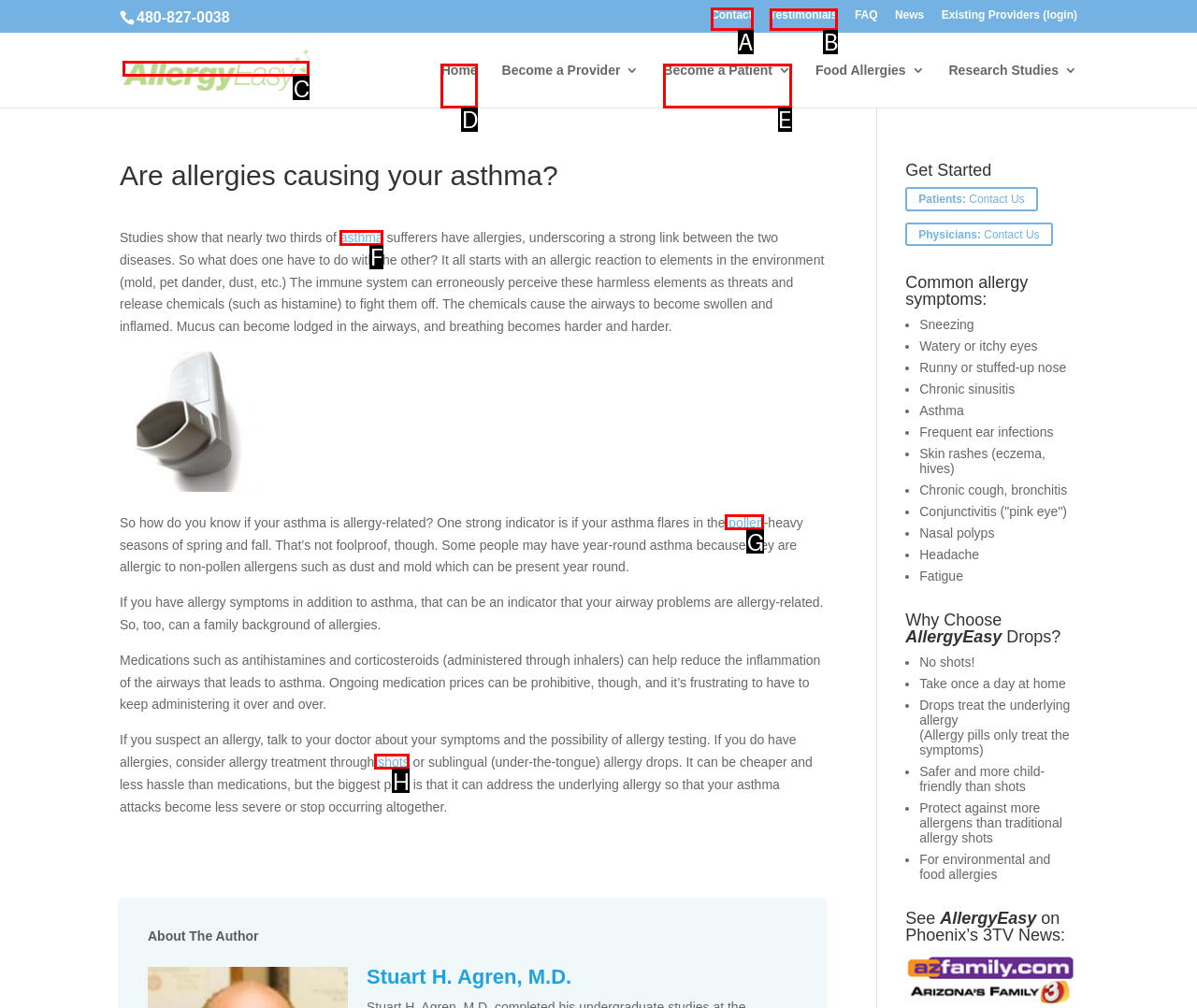Identify the letter of the UI element I need to click to carry out the following instruction: Click Contact

A